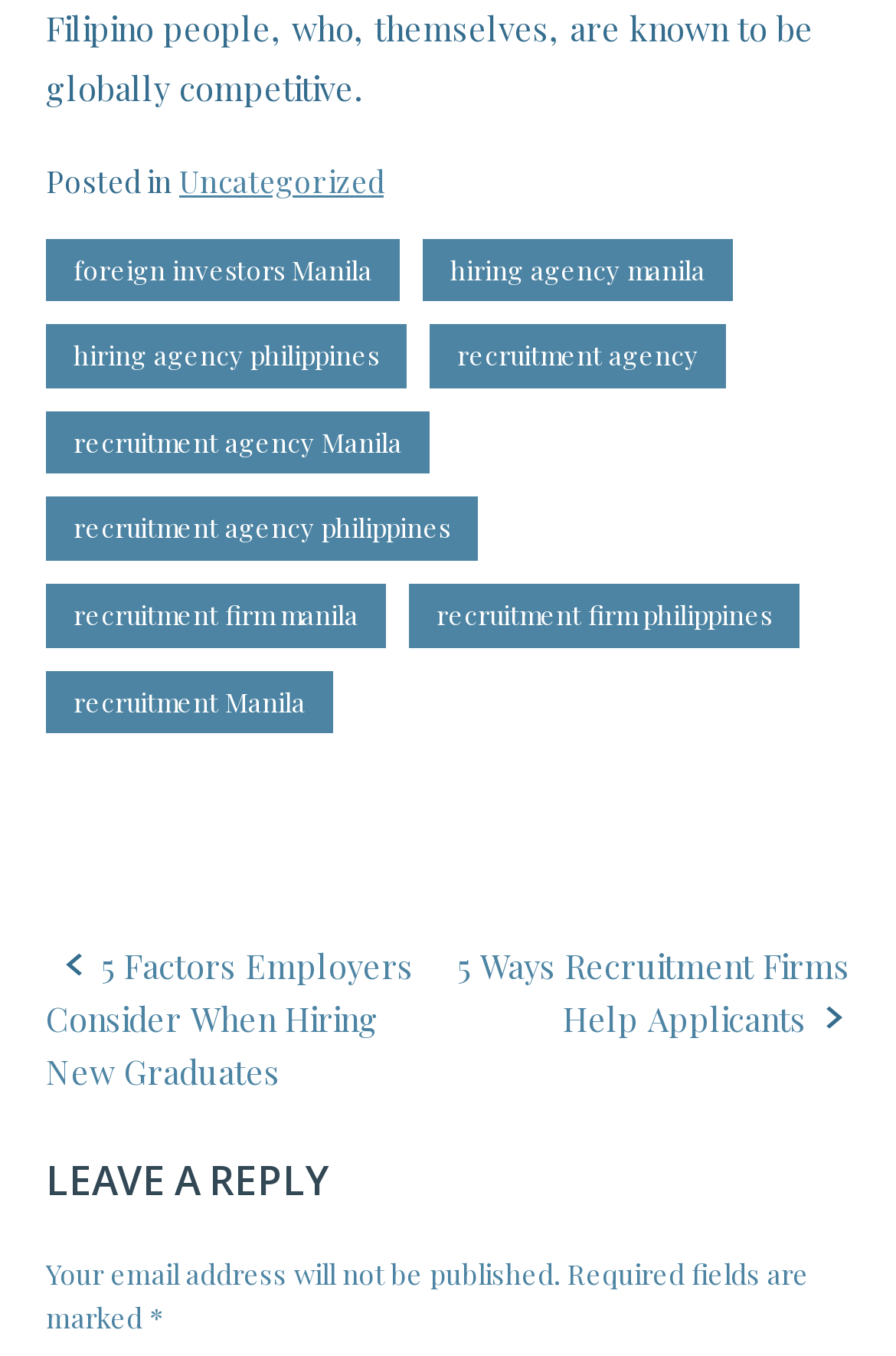What is the text above the reply section?
Refer to the image and provide a one-word or short phrase answer.

Your email address will not be published.